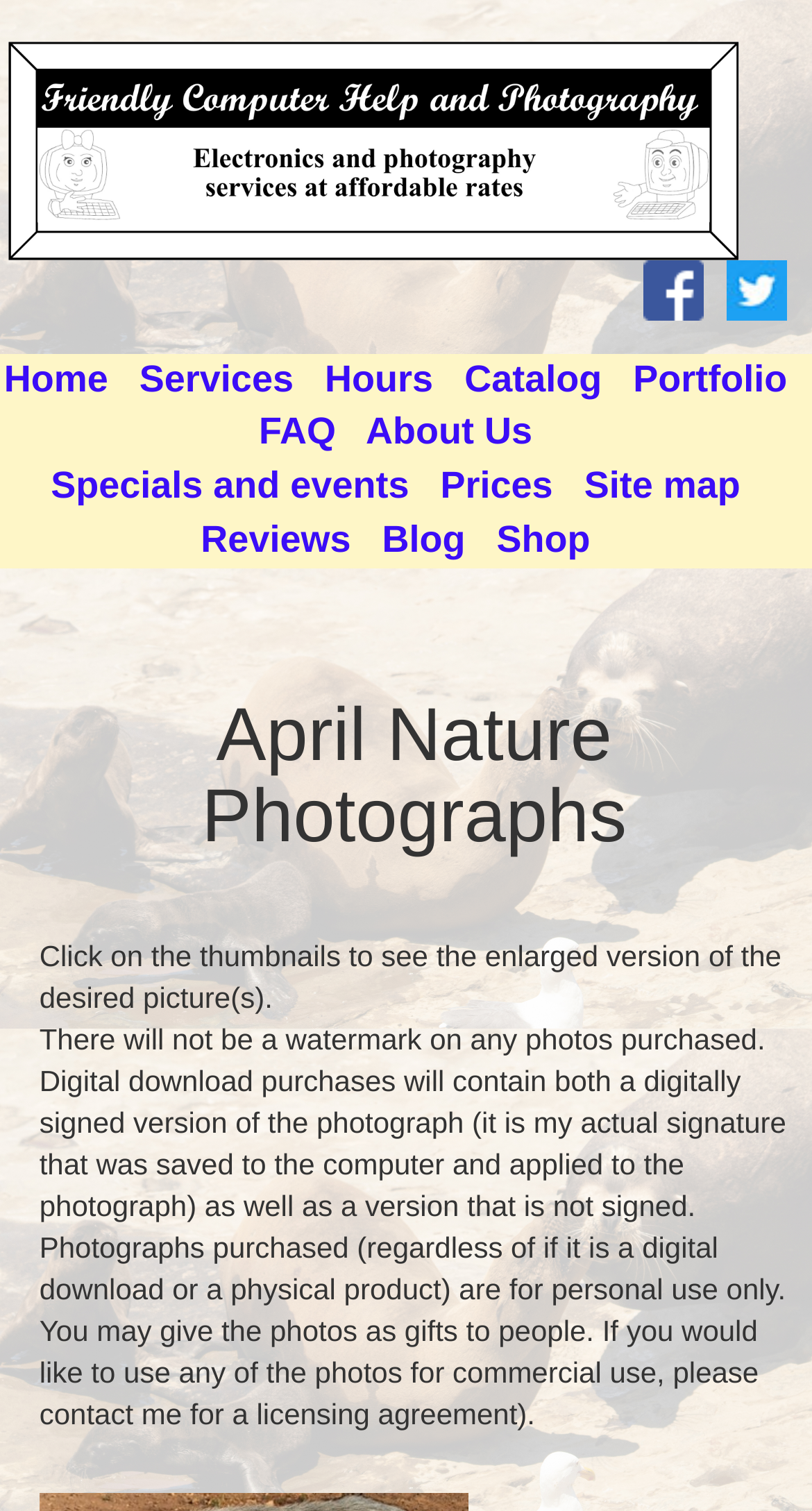Give a comprehensive overview of the webpage, including key elements.

This webpage is about nature photographs, specifically from April 2022. At the top left, there is a business logo image. On the top right, there are social media links, including Facebook and Twitter logos, with a small gap in between. 

Below the social media links, there is a navigation menu with links to various sections of the website, including Home, Services, Hours, Catalog, Portfolio, FAQ, About Us, Specials and events, Prices, Site map, Reviews, Blog, and Shop. These links are arranged horizontally across the page.

Further down, there is a heading that reads "April Nature Photographs". Below this heading, there is a paragraph of text that explains the terms of use for the photographs on the website, stating that they are for personal use only and that commercial use requires a licensing agreement.